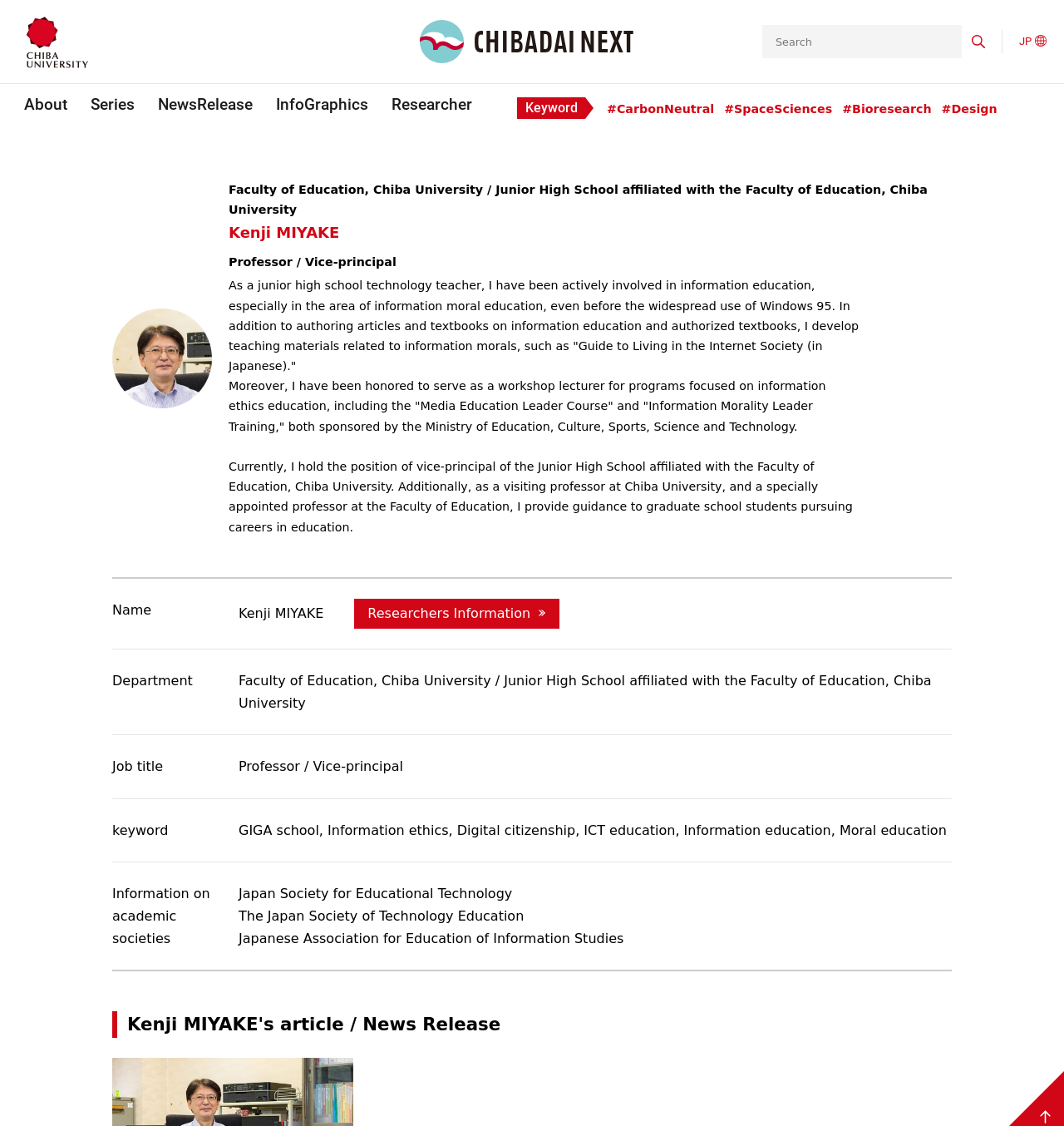Locate the bounding box coordinates of the clickable region to complete the following instruction: "Search the site."

[0.716, 0.022, 0.932, 0.052]